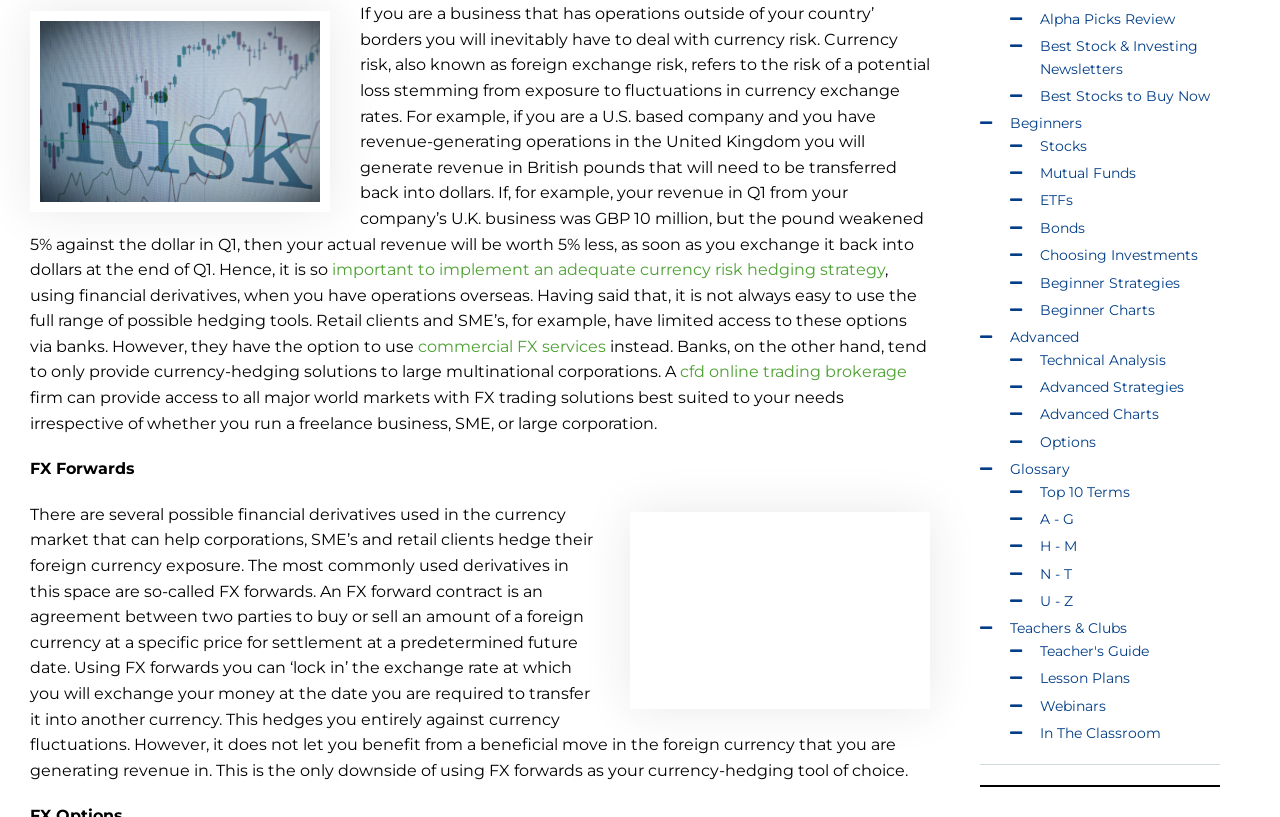Give a concise answer of one word or phrase to the question: 
What is the purpose of a cfd online trading brokerage?

provide access to FX trading solutions